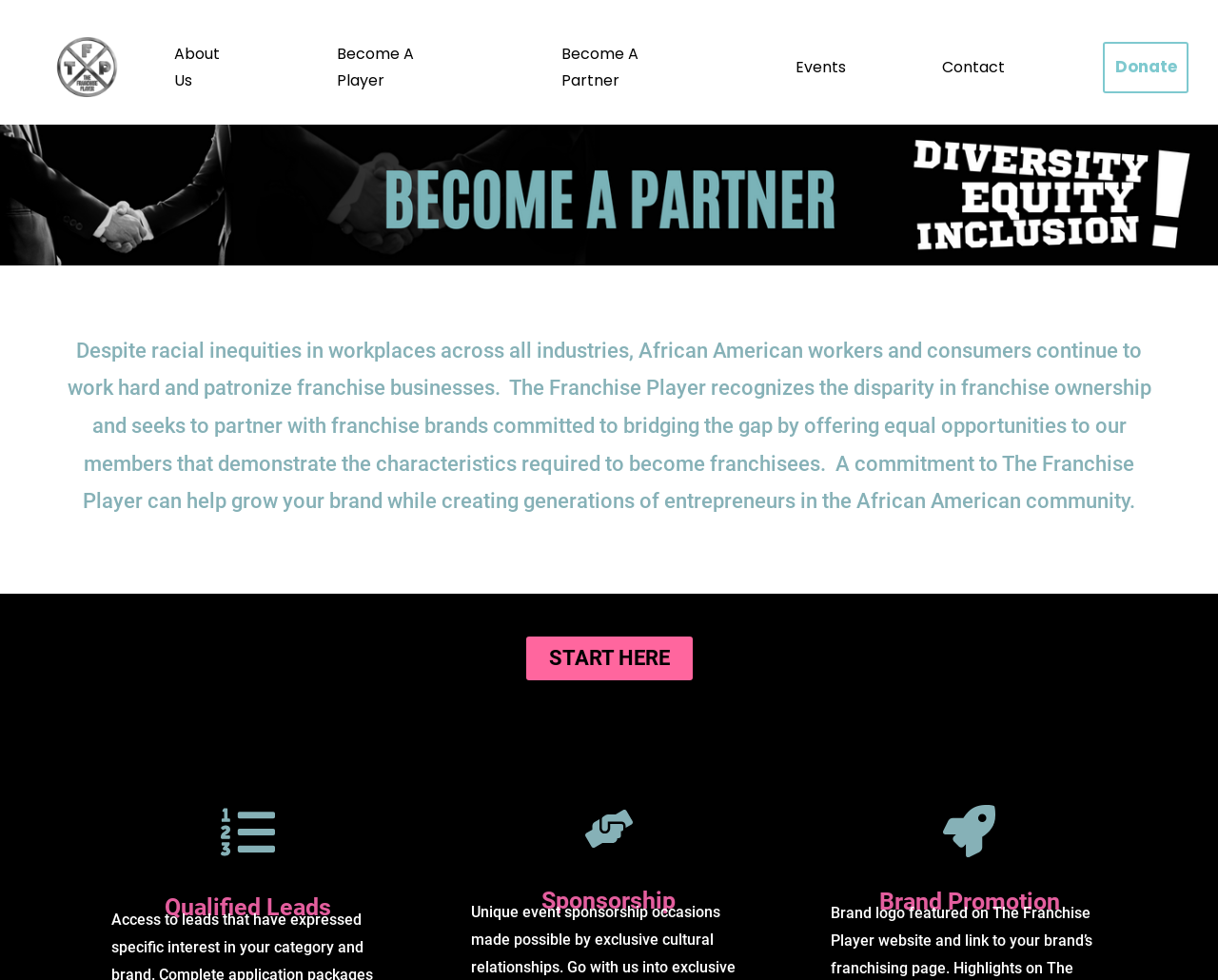Can you determine the bounding box coordinates of the area that needs to be clicked to fulfill the following instruction: "Click the 'Donate' button"?

[0.905, 0.042, 0.976, 0.095]